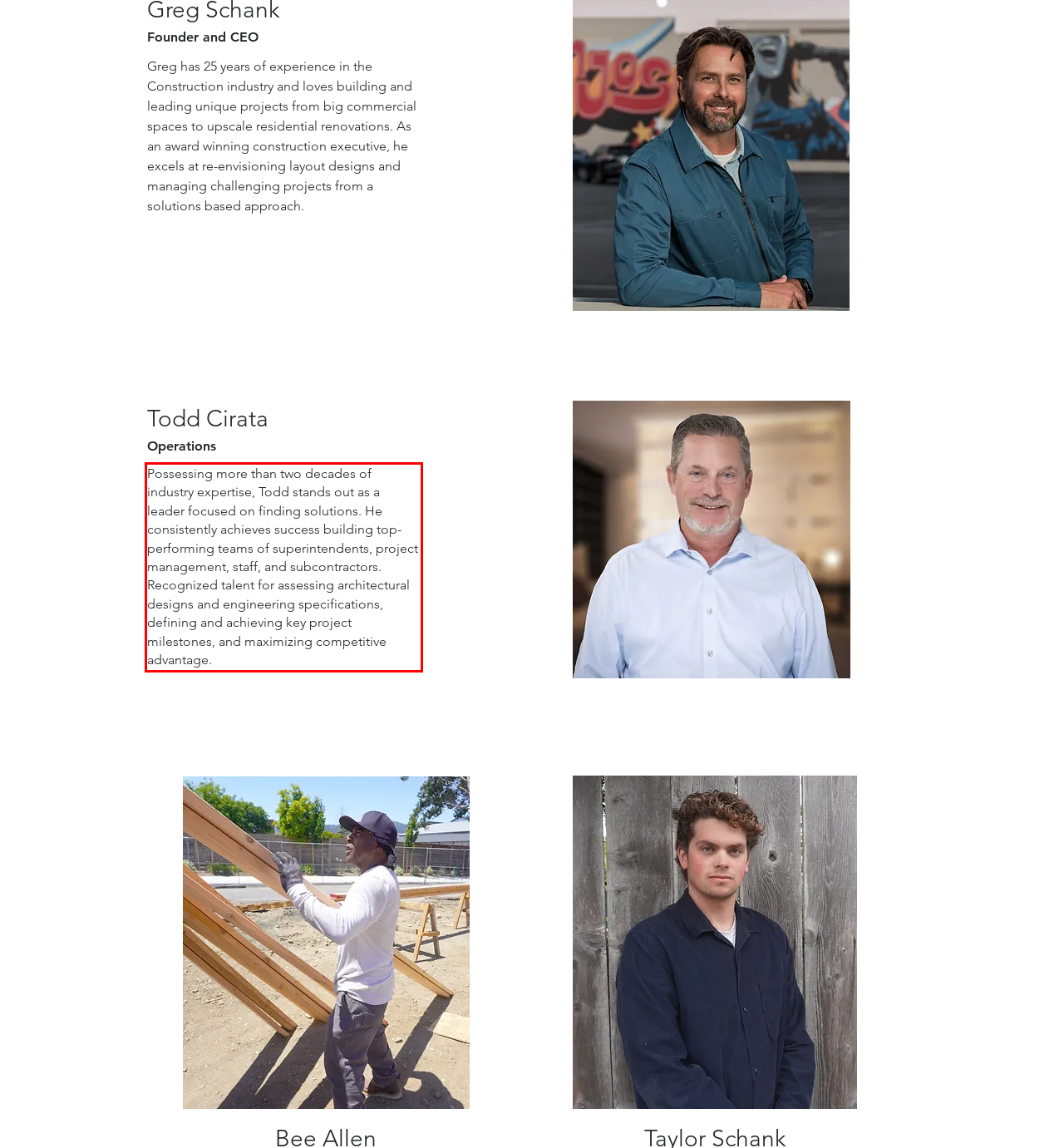Review the screenshot of the webpage and recognize the text inside the red rectangle bounding box. Provide the extracted text content.

Possessing more than two decades of industry expertise, Todd stands out as a leader focused on finding solutions. He consistently achieves success building top- performing teams of superintendents, project management, staff, and subcontractors. Recognized talent for assessing architectural designs and engineering specifications, defining and achieving key project milestones, and maximizing competitive advantage.